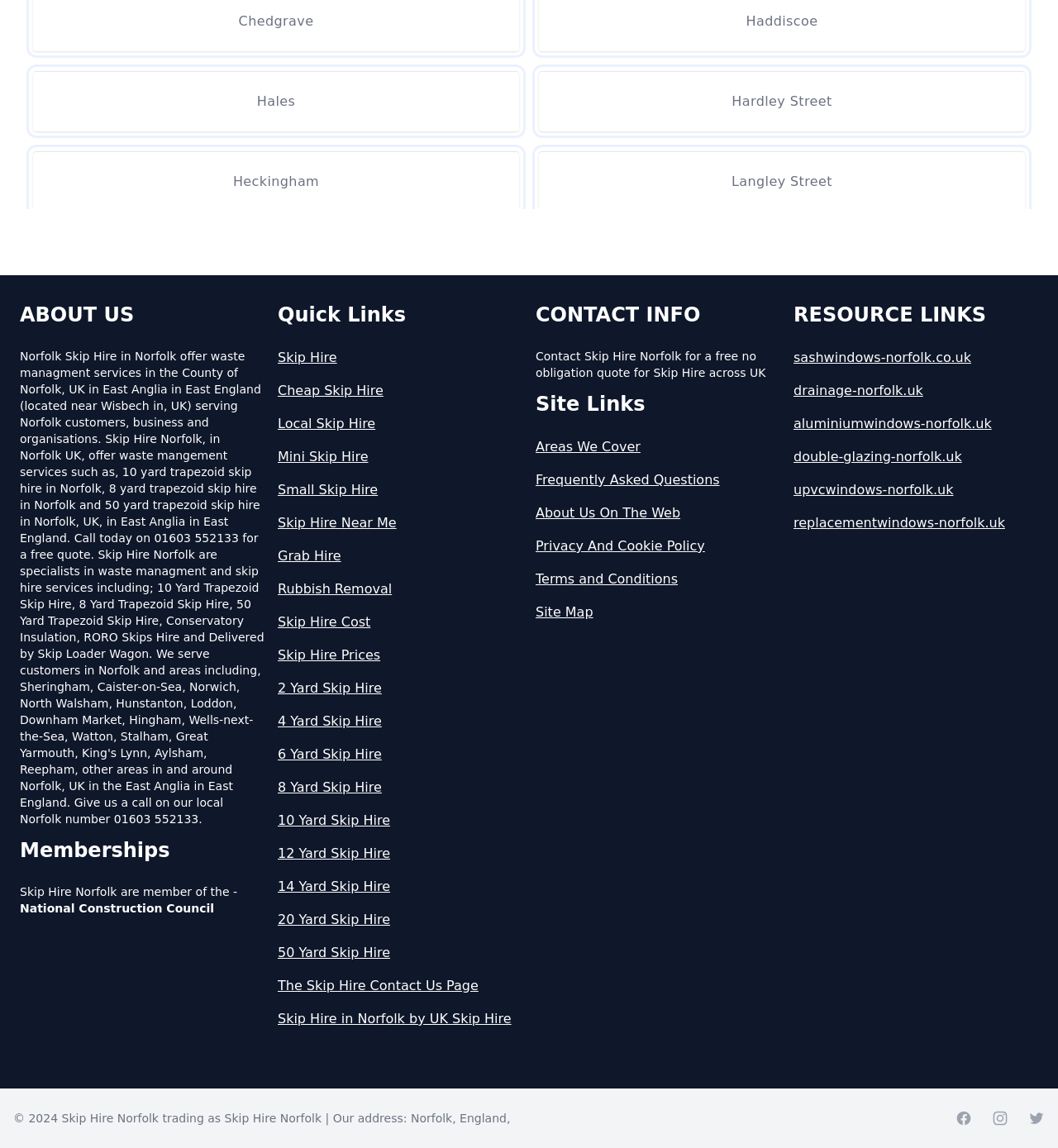Determine the bounding box coordinates for the UI element matching this description: "Areas We Cover".

[0.506, 0.381, 0.738, 0.398]